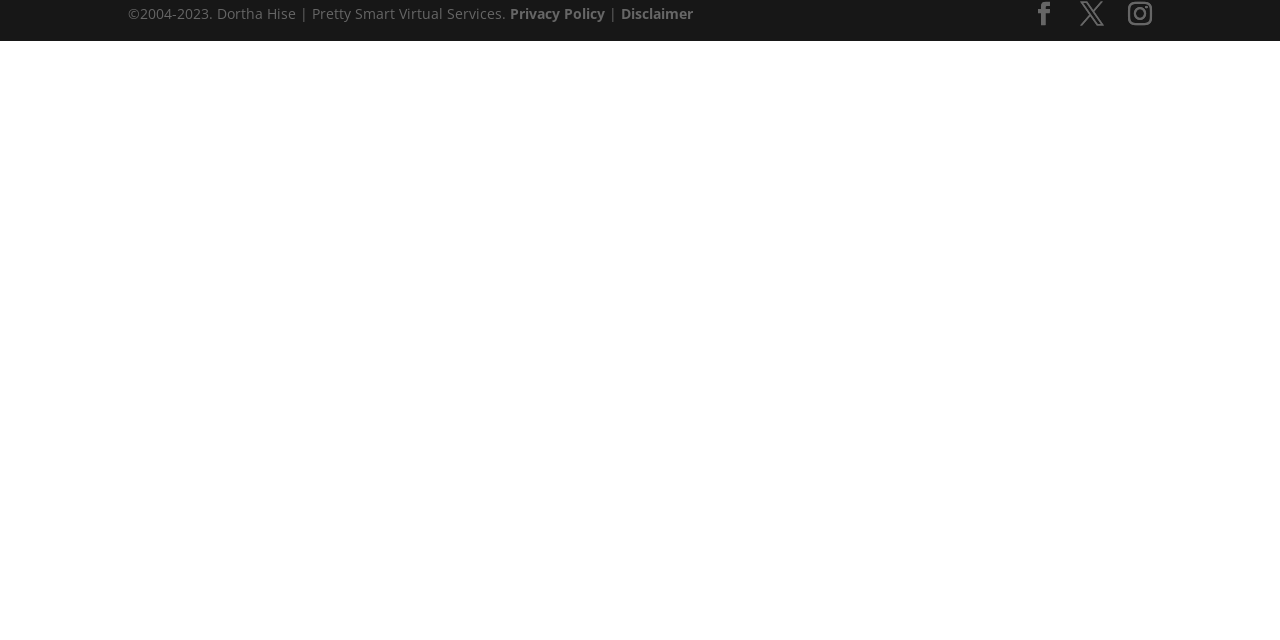Given the description: "Privacy Policy", determine the bounding box coordinates of the UI element. The coordinates should be formatted as four float numbers between 0 and 1, [left, top, right, bottom].

[0.398, 0.006, 0.476, 0.036]